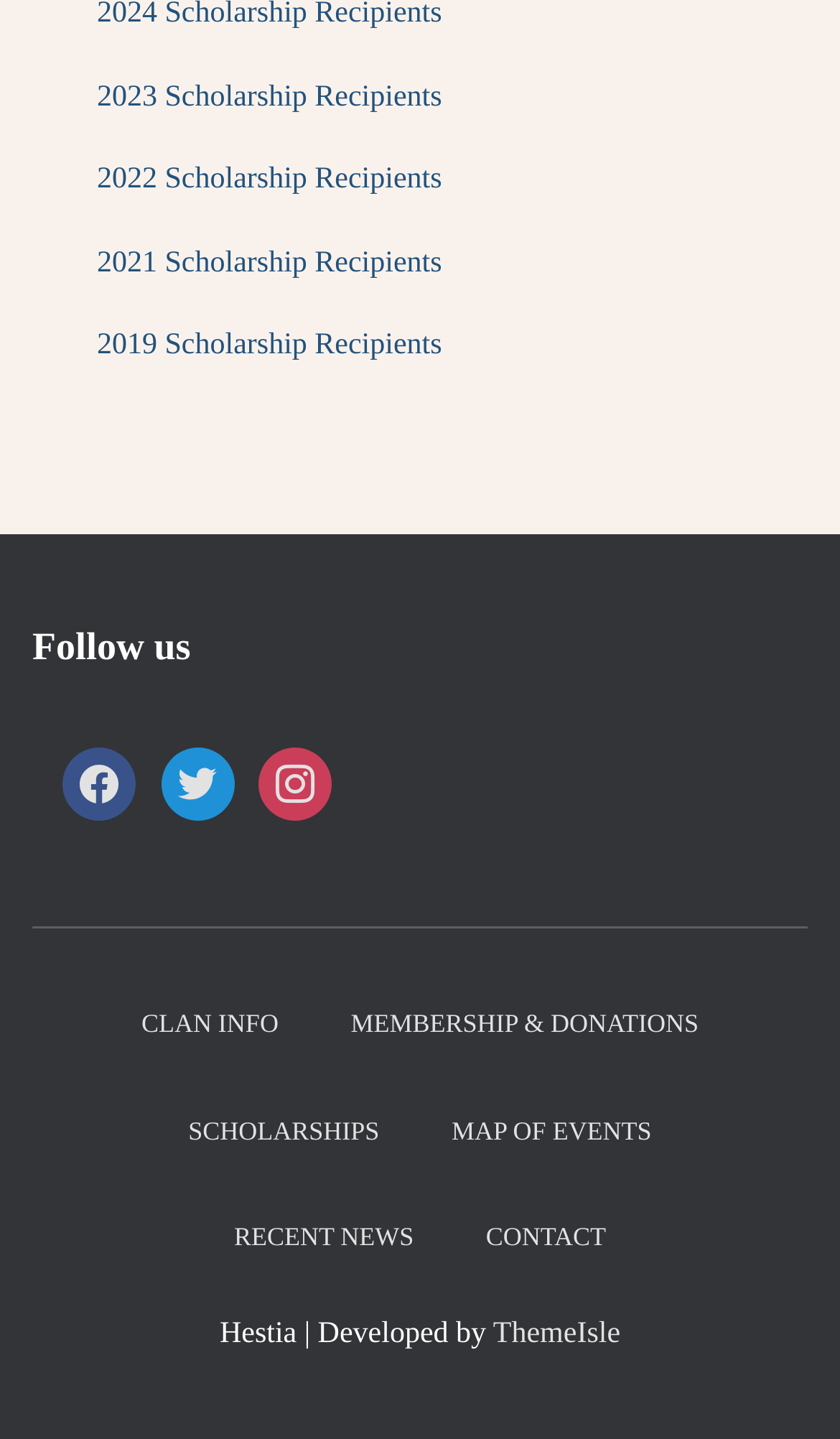Find the bounding box coordinates of the element to click in order to complete this instruction: "Follow us on Facebook". The bounding box coordinates must be four float numbers between 0 and 1, denoted as [left, top, right, bottom].

[0.074, 0.512, 0.162, 0.578]